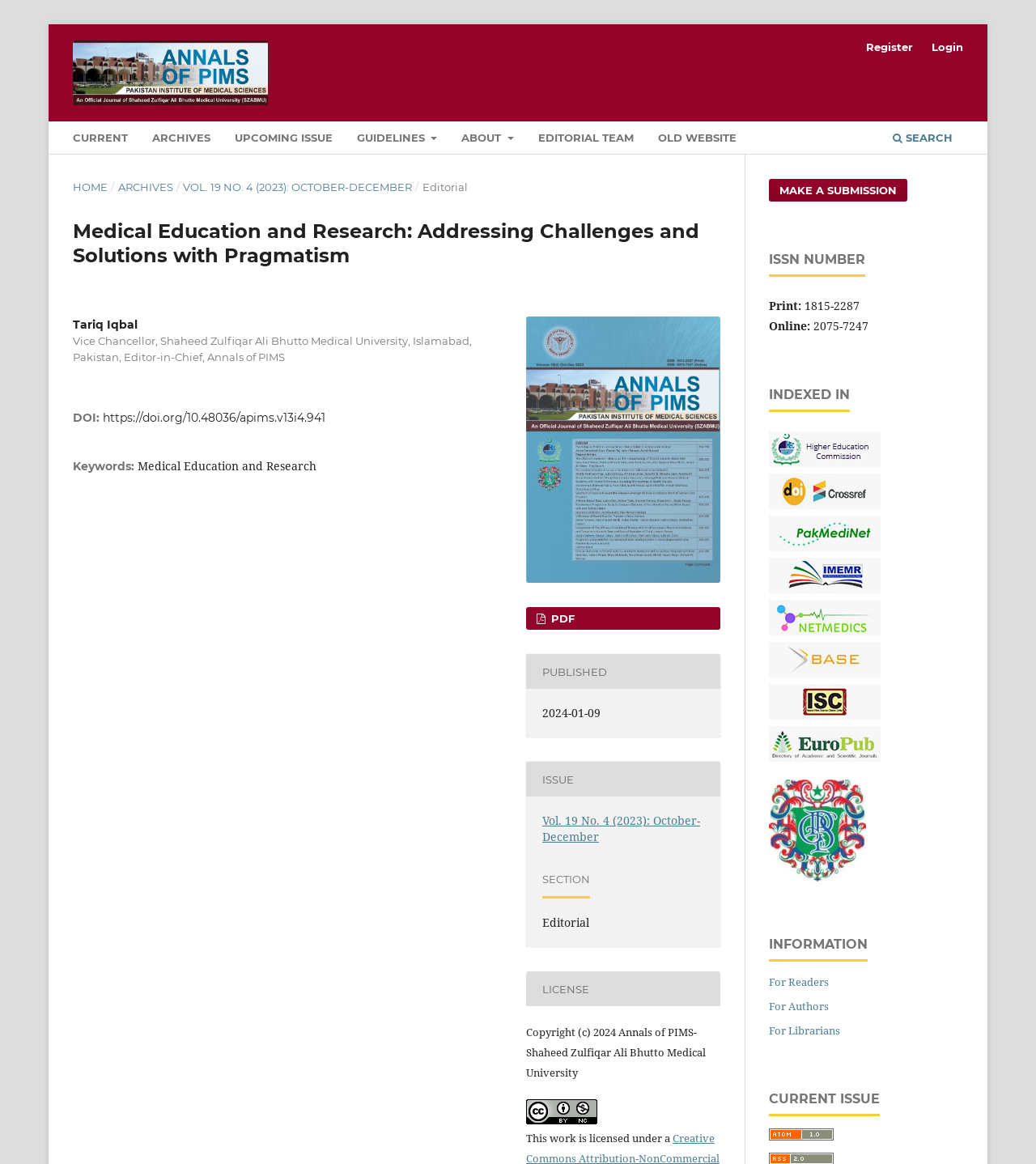Could you find the bounding box coordinates of the clickable area to complete this instruction: "View the 'EDITORIAL TEAM' page"?

[0.514, 0.108, 0.616, 0.132]